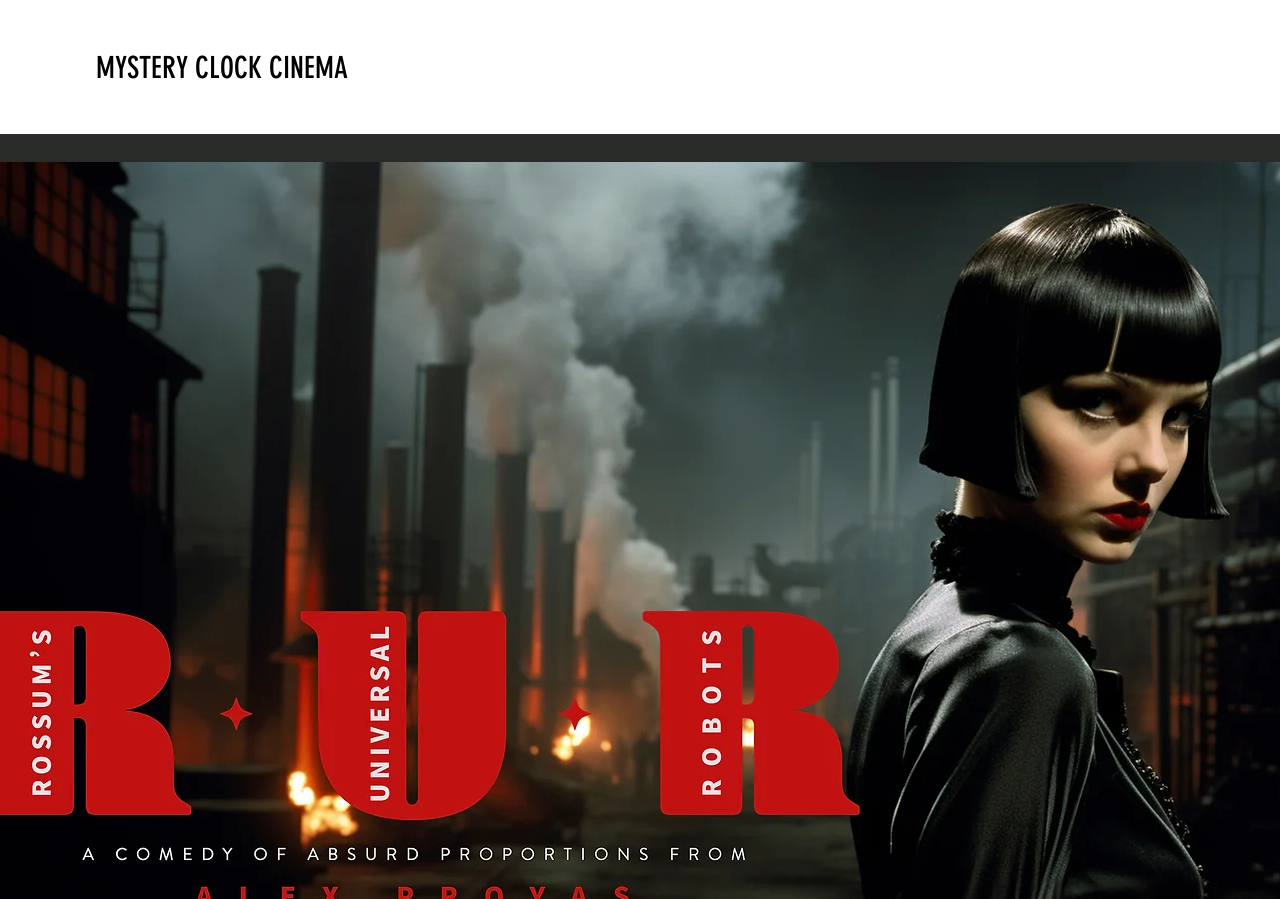Locate the UI element described as follows: "MYSTERY CLOCK CINEMA". Return the bounding box coordinates as four float numbers between 0 and 1 in the order [left, top, right, bottom].

[0.075, 0.052, 0.271, 0.099]